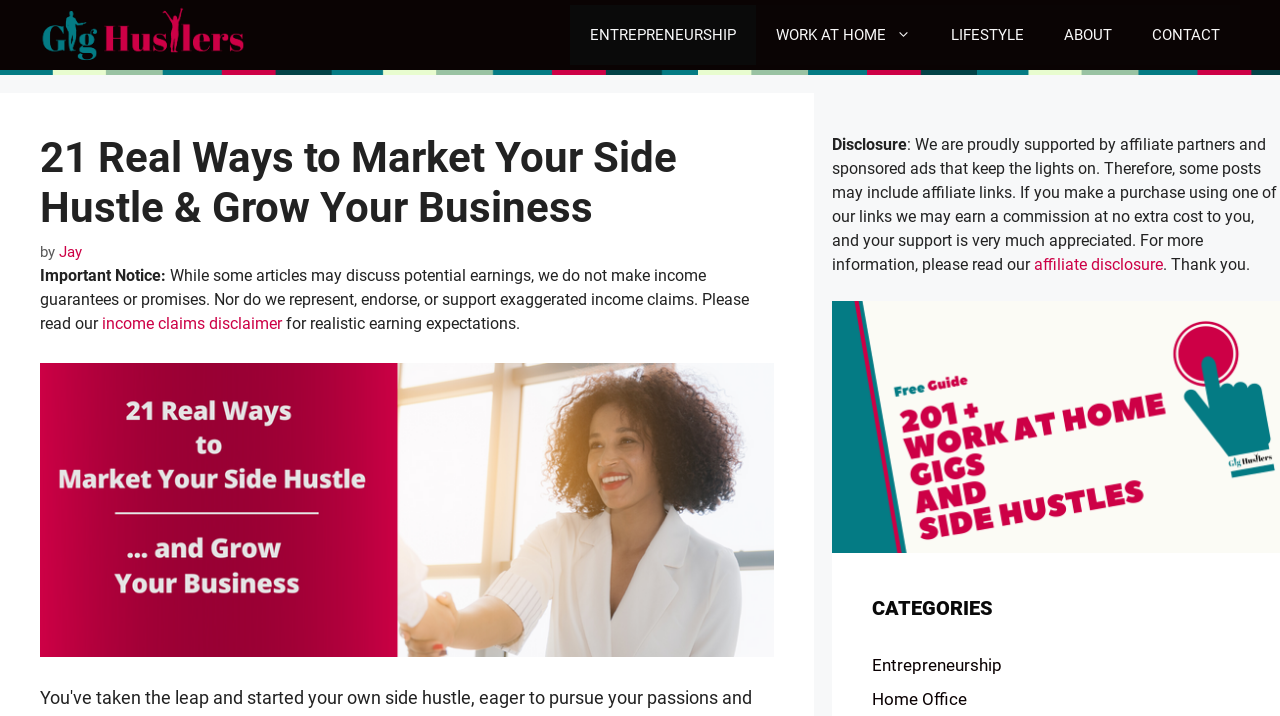Provide the bounding box coordinates in the format (top-left x, top-left y, bottom-right x, bottom-right y). All values are floating point numbers between 0 and 1. Determine the bounding box coordinate of the UI element described as: Contact

[0.884, 0.007, 0.969, 0.091]